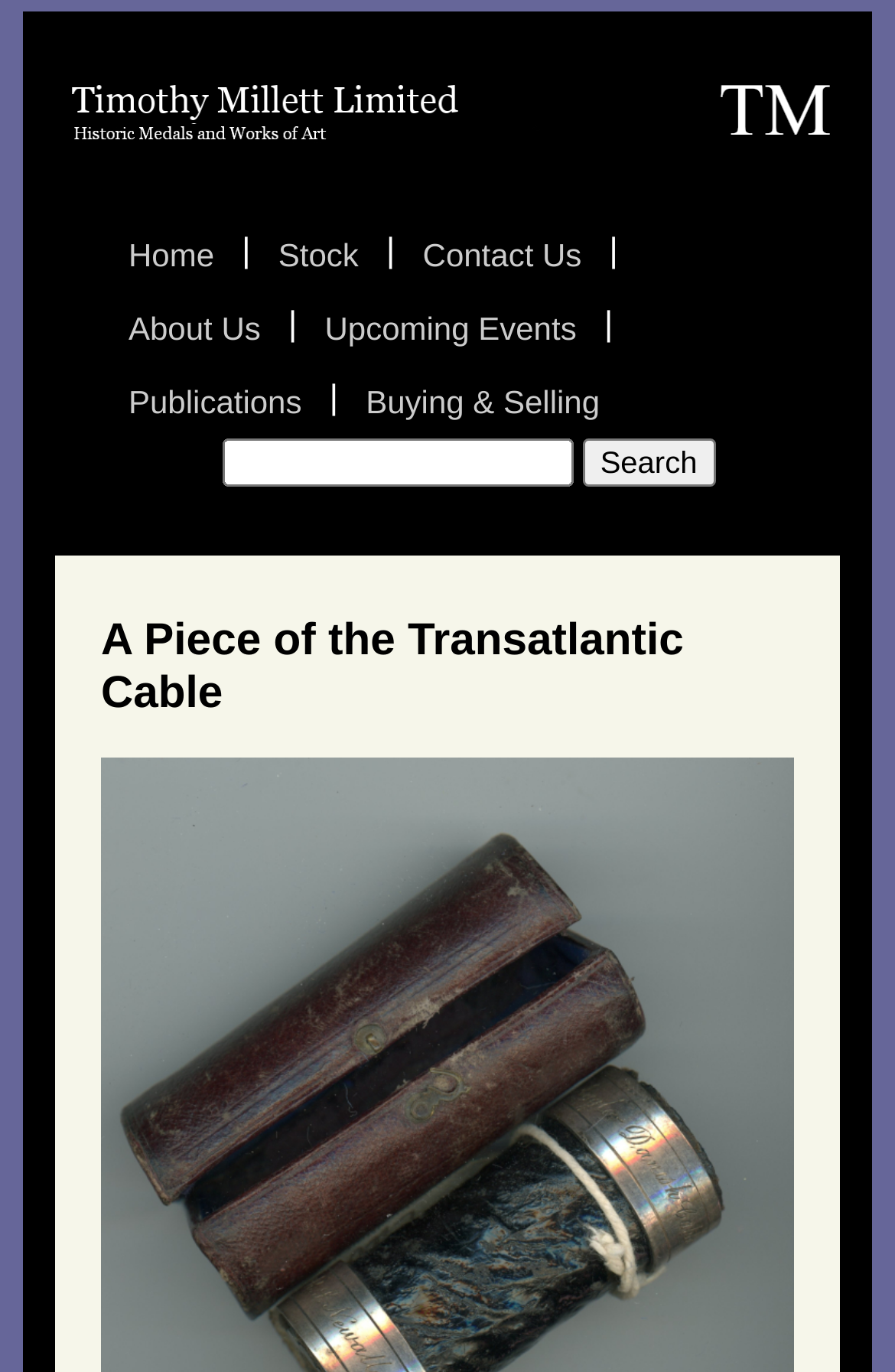Using the webpage screenshot, locate the HTML element that fits the following description and provide its bounding box: "Buying & Selling".

[0.378, 0.266, 0.701, 0.32]